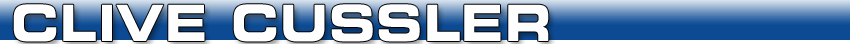Please respond to the question using a single word or phrase:
What type of novels does Clive Cussler write?

Adventure novels